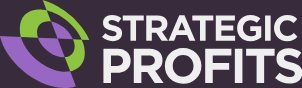What shape are the graphic elements in the logo?
Provide a one-word or short-phrase answer based on the image.

Circular